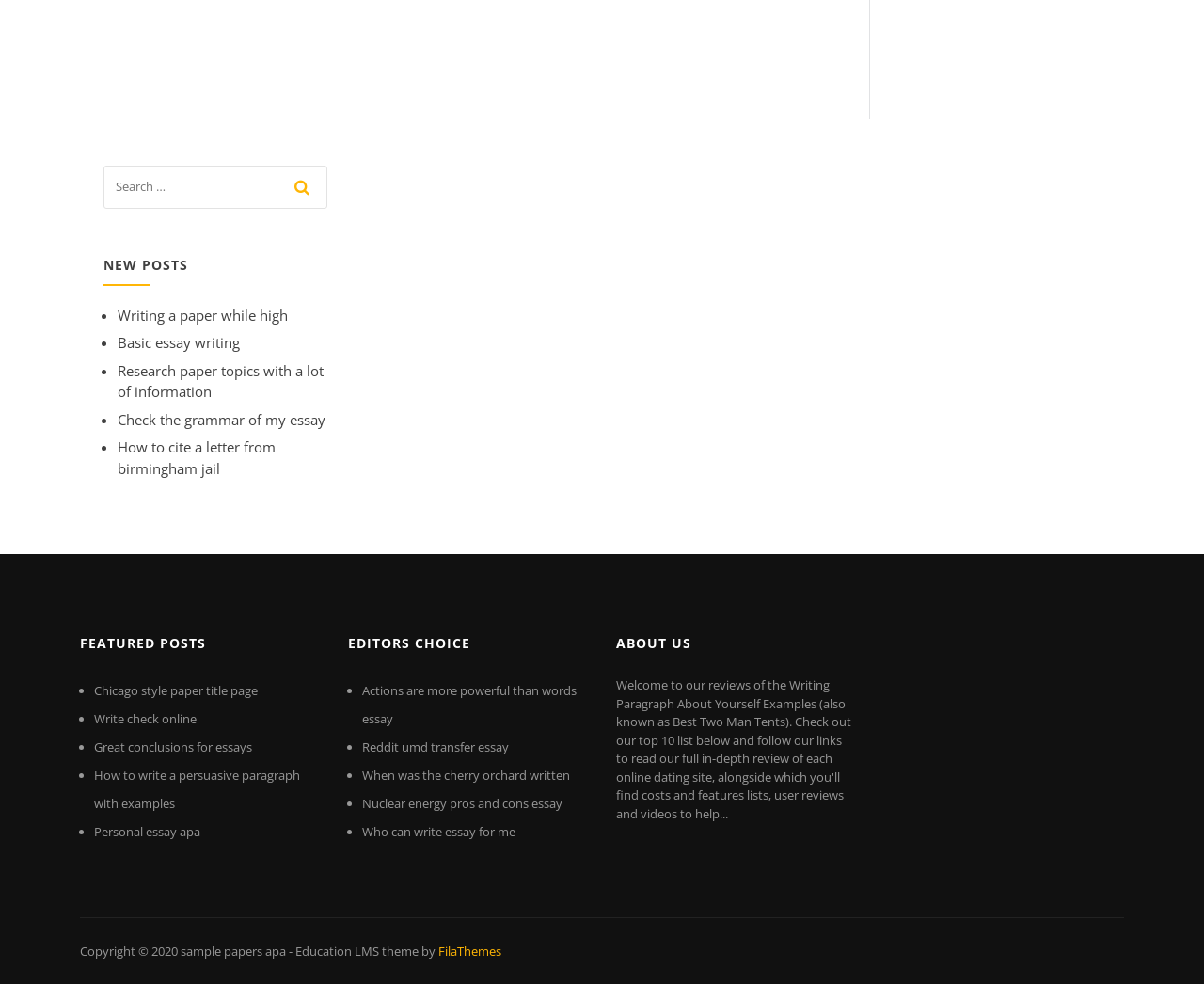Determine the bounding box coordinates of the section to be clicked to follow the instruction: "read the post 'Writing a paper while high'". The coordinates should be given as four float numbers between 0 and 1, formatted as [left, top, right, bottom].

[0.098, 0.31, 0.239, 0.33]